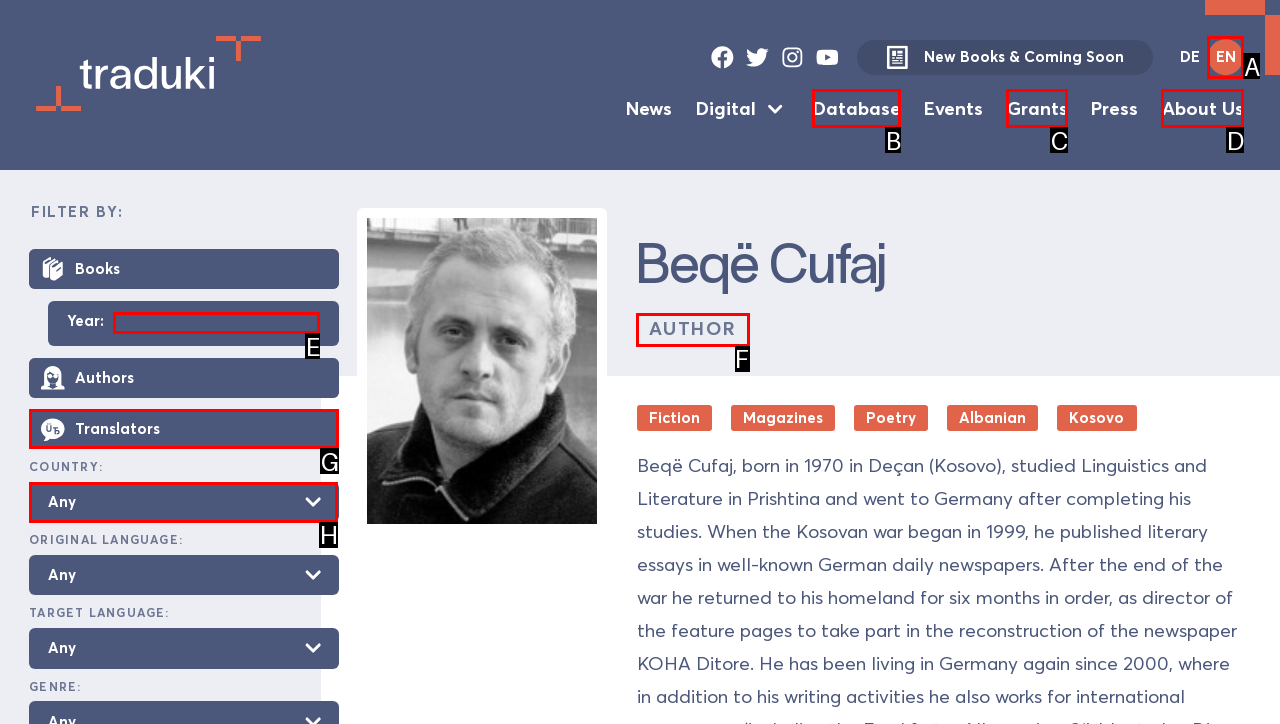Identify the correct HTML element to click for the task: Select a country from the dropdown menu. Provide the letter of your choice.

H